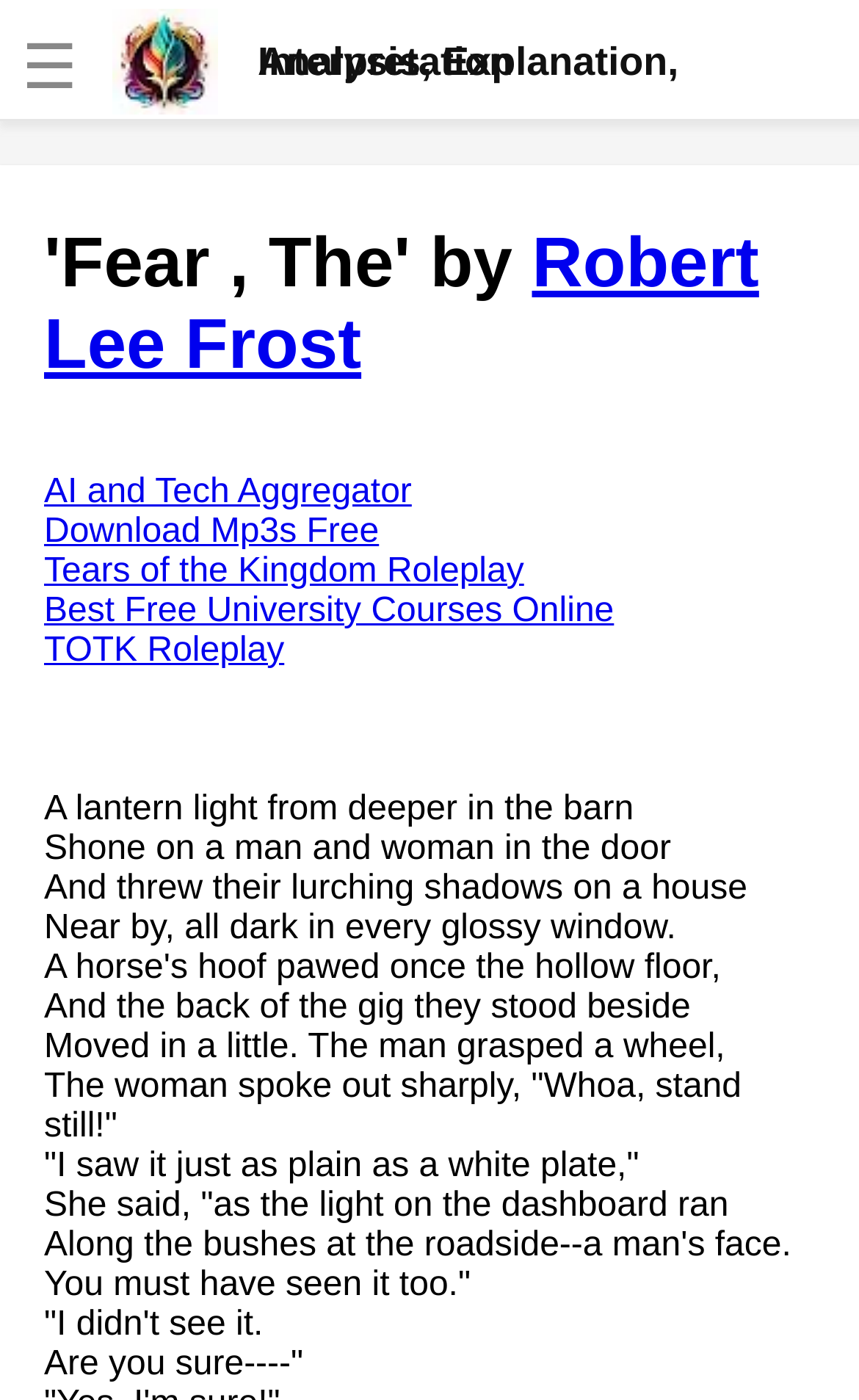Specify the bounding box coordinates of the area that needs to be clicked to achieve the following instruction: "Click the link to analyze 'Fire And Ice' by Robert Frost".

[0.038, 0.118, 0.615, 0.2]